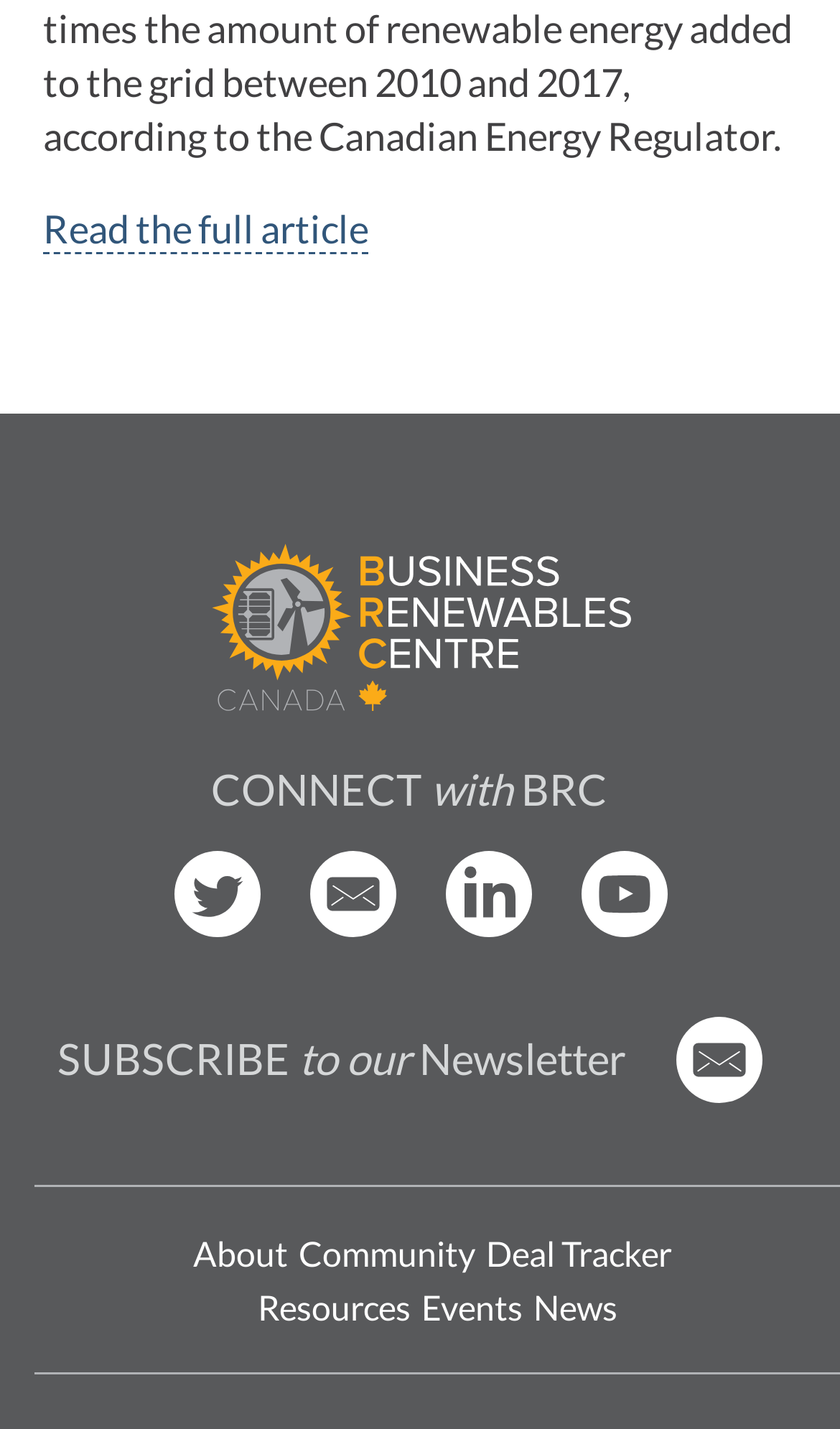Please identify the bounding box coordinates of the area I need to click to accomplish the following instruction: "Subscribe to the newsletter".

[0.068, 0.722, 0.355, 0.758]